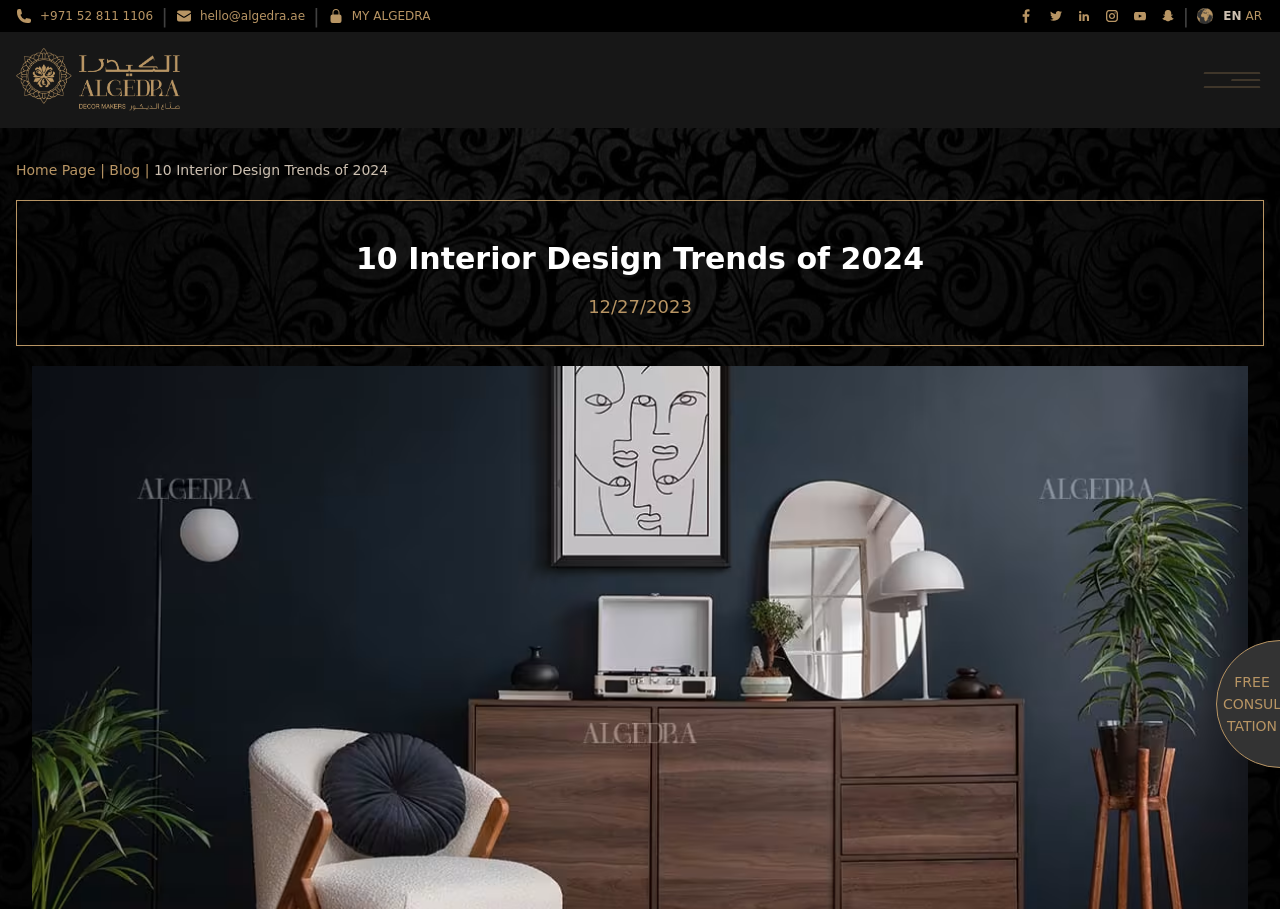How many social media links are there?
Observe the image and answer the question with a one-word or short phrase response.

5